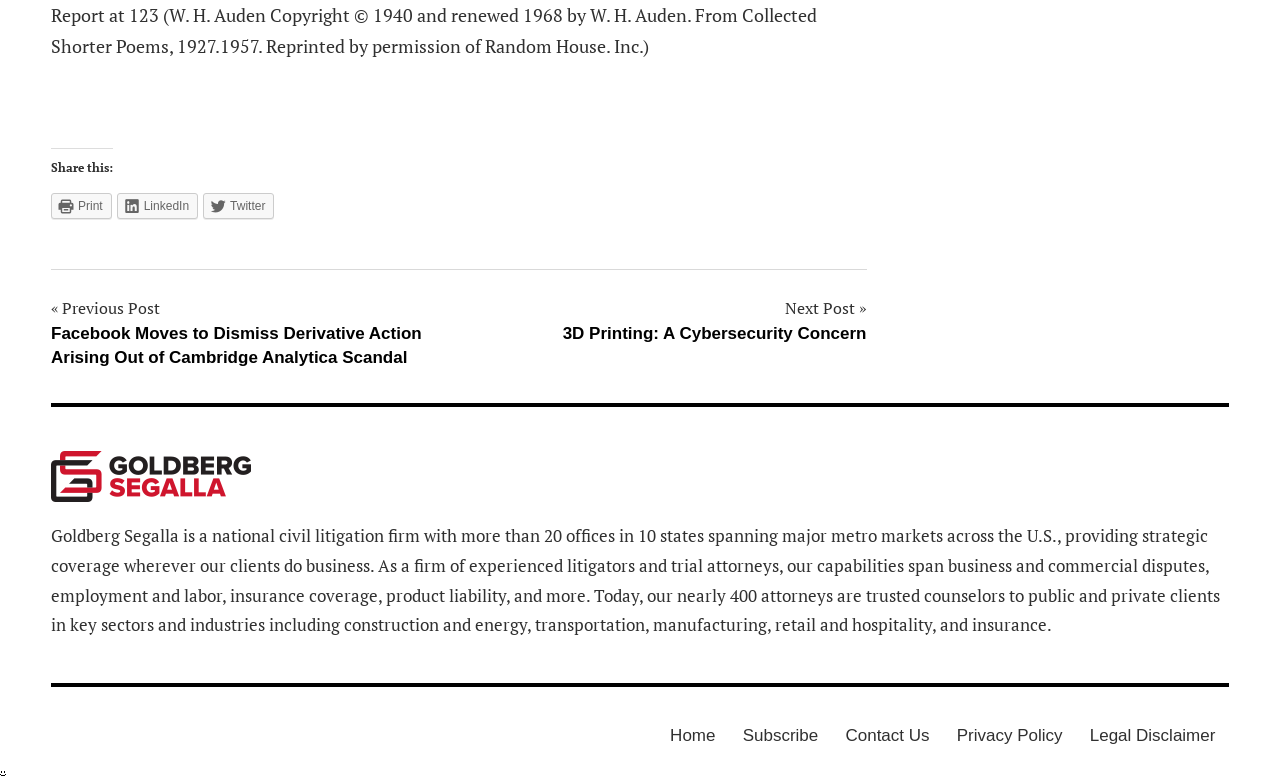Please provide a comprehensive answer to the question below using the information from the image: What is the topic of the 3D printing post?

I found the topic of the 3D printing post by looking at the link with the text 'Next Post» 3D Printing: A Cybersecurity Concern', which is located in the post navigation section.